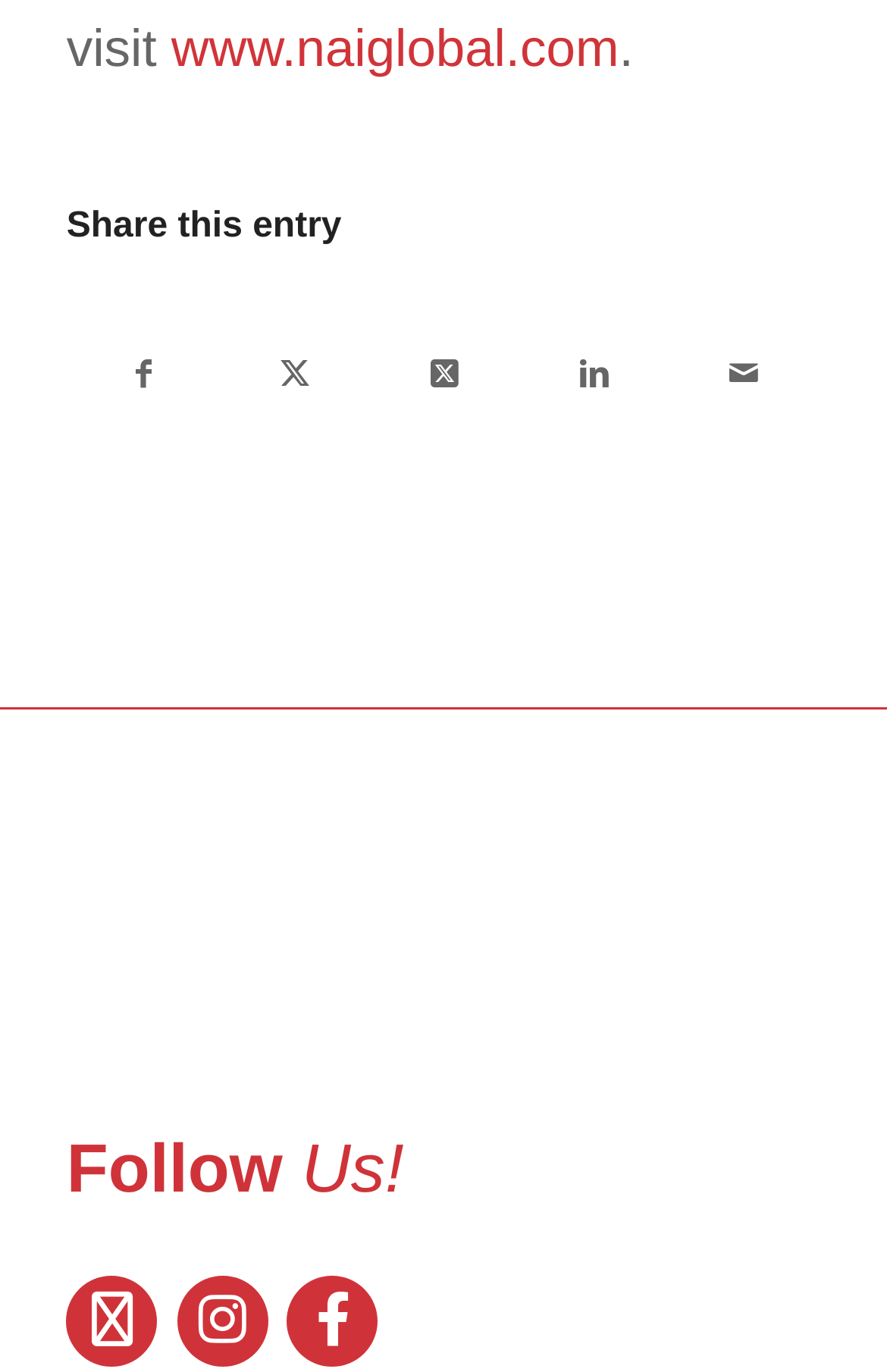How many icons are available for following?
Carefully examine the image and provide a detailed answer to the question.

I found three link elements with Unicode characters '', '', and '' which are likely to be icons for following the website on social media platforms. Therefore, there are 3 icons available for following.